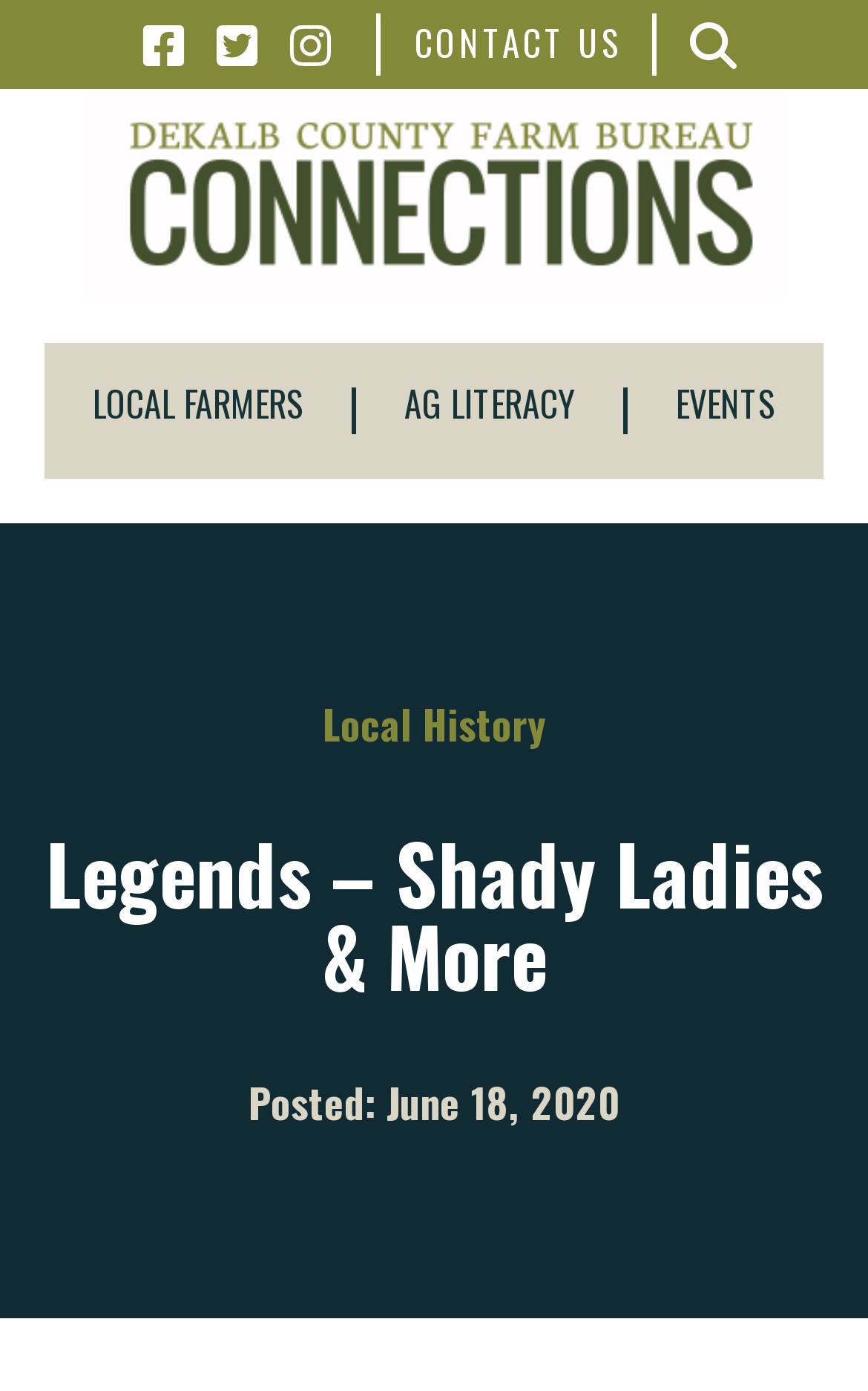When was the article posted?
Analyze the image and deliver a detailed answer to the question.

I found a StaticText element with the text 'Posted: June 18, 2020', which indicates the posting date of the article.